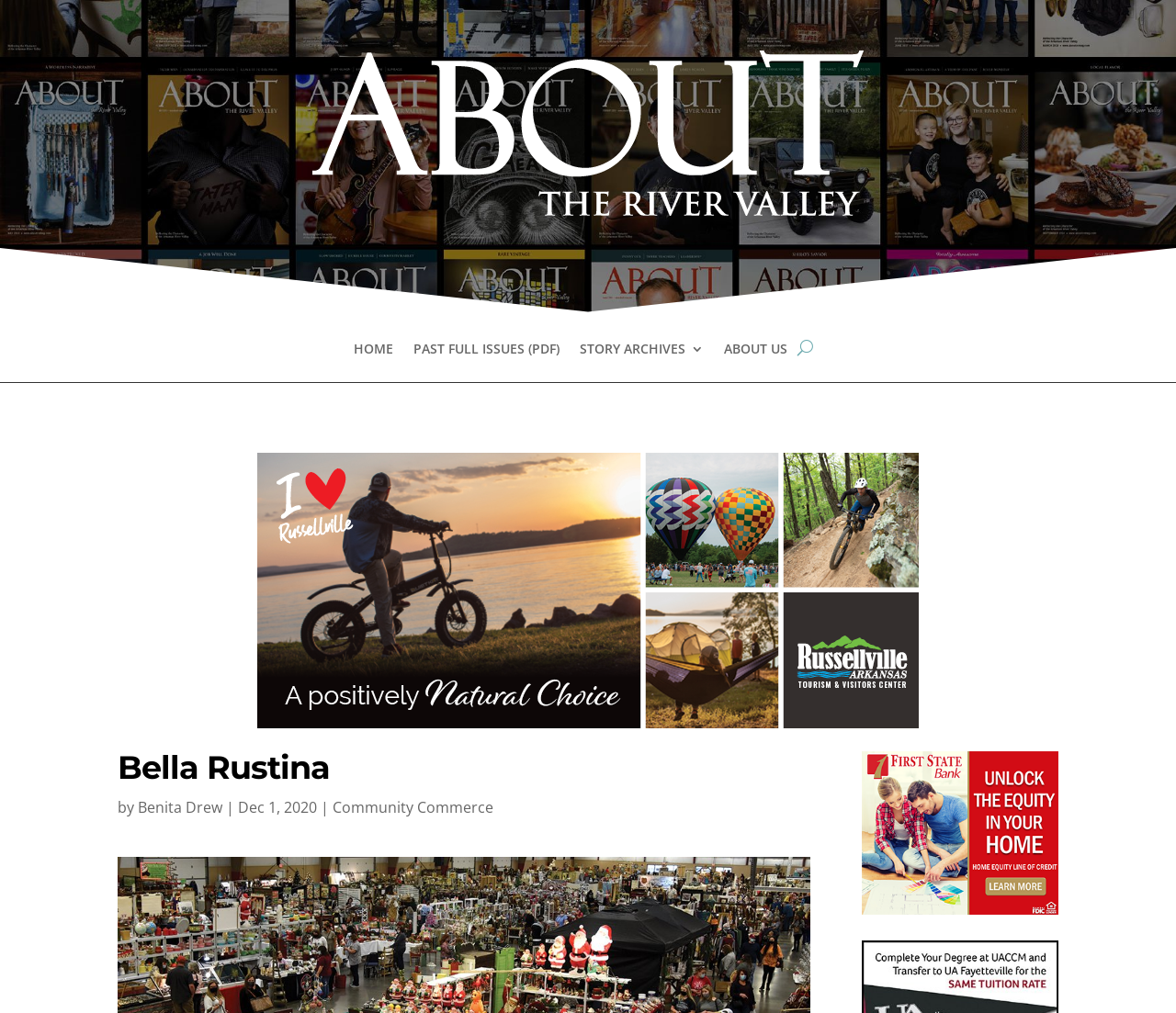How many images are on the webpage?
Look at the image and answer the question with a single word or phrase.

2